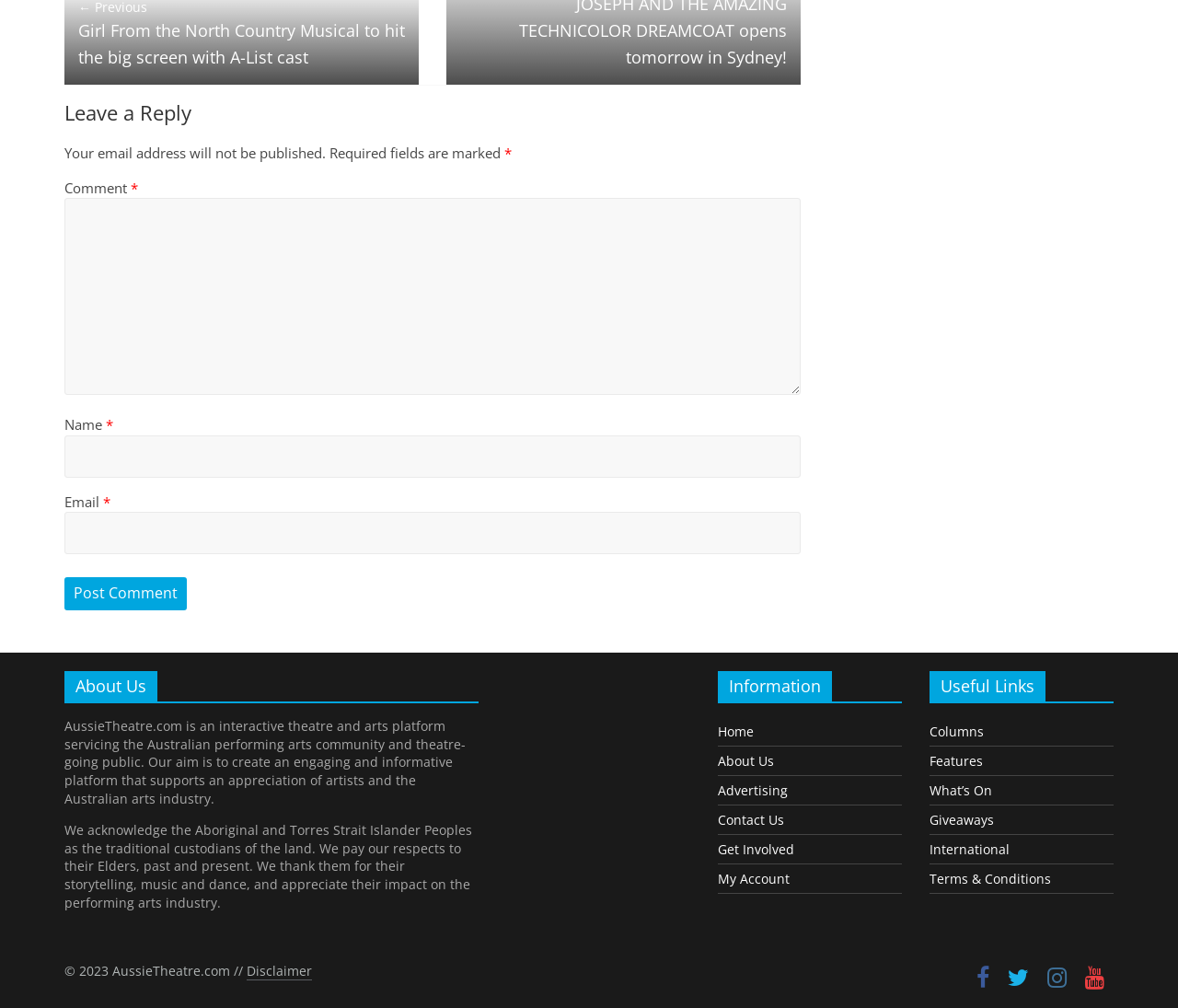Identify the bounding box for the UI element that is described as follows: "parent_node: Comment * name="comment"".

[0.055, 0.196, 0.68, 0.392]